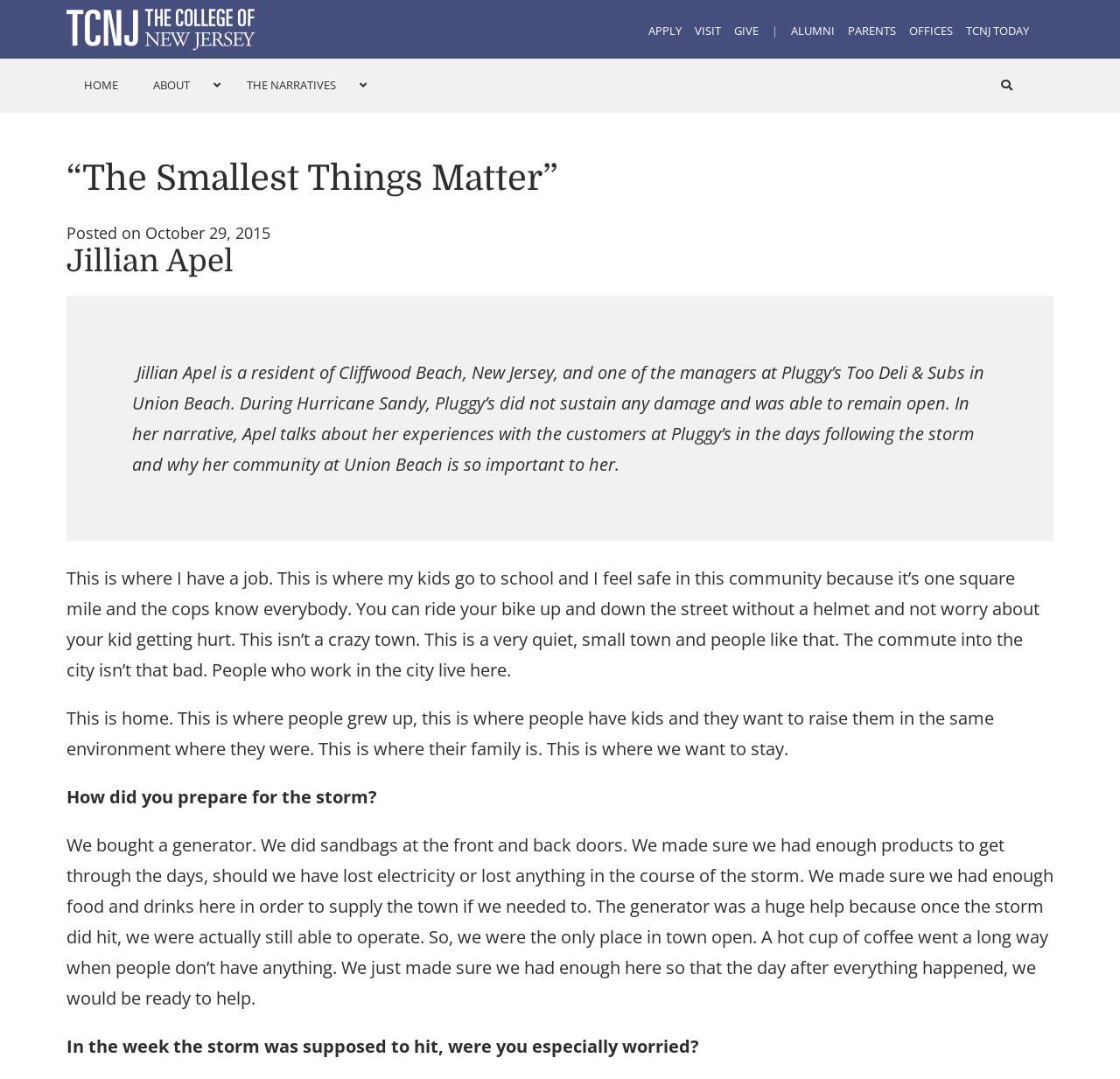Give a detailed account of the webpage, highlighting key information.

The webpage is about Jillian Apel's oral history project related to Hurricane Sandy. At the top left corner, there is a logo of The College of New Jersey. On the top right corner, there are several links, including "APPLY", "VISIT", "GIVE", "ALUMNI", "PARENTS", "OFFICES", "TCNJ TODAY", and a three-bar menu icon.

Below the top navigation bar, there is a main content section. The title "“The Smallest Things Matter”" is displayed prominently, followed by the posting date "October 29, 2015". The main content is about Jillian Apel, a resident of Cliffwood Beach, New Jersey, and a manager at Pluggy’s Too Deli & Subs in Union Beach. The text describes her experiences during Hurricane Sandy, including how her community at Union Beach is important to her.

The webpage also includes several quotes from Jillian Apel, including her description of Union Beach as a quiet, small town where people feel safe, and her preparation for the storm, such as buying a generator and stocking up on food and drinks. The quotes are displayed in a block format, with each quote separated by a small gap.

There are no images on the page except for the college logo and the three-bar menu icon. The overall layout is organized, with clear headings and concise text.